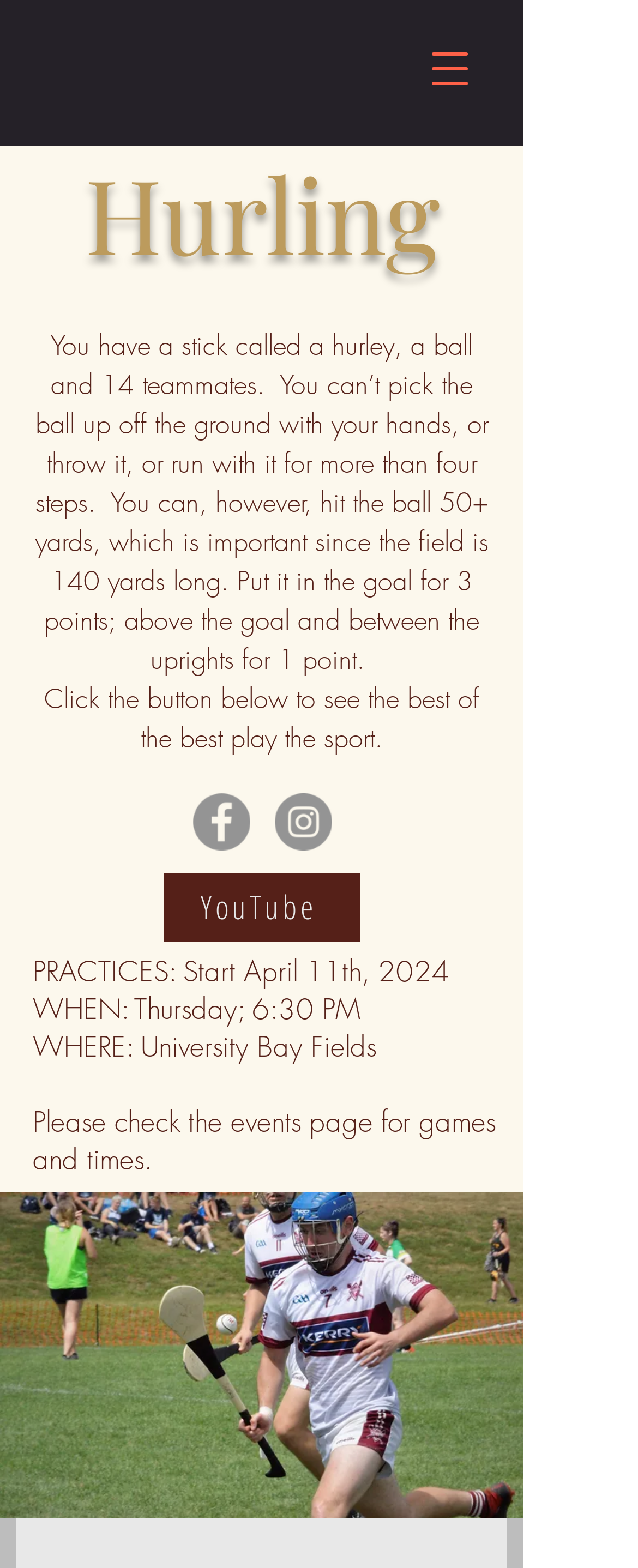Locate the bounding box for the described UI element: "Tenpine". Ensure the coordinates are four float numbers between 0 and 1, formatted as [left, top, right, bottom].

None